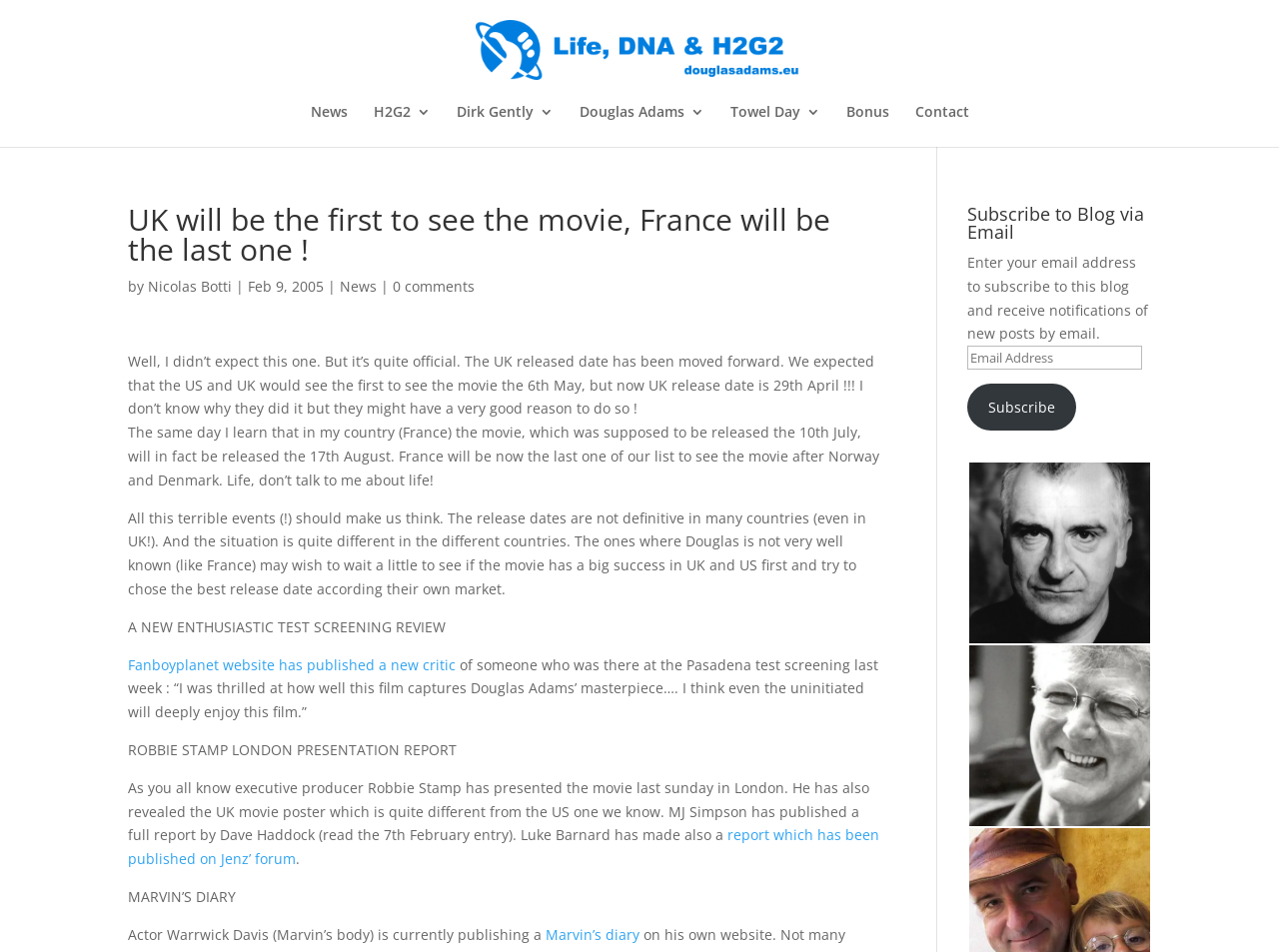Provide a single word or phrase answer to the question: 
What is the position of the link 'News' in the navigation menu?

Second